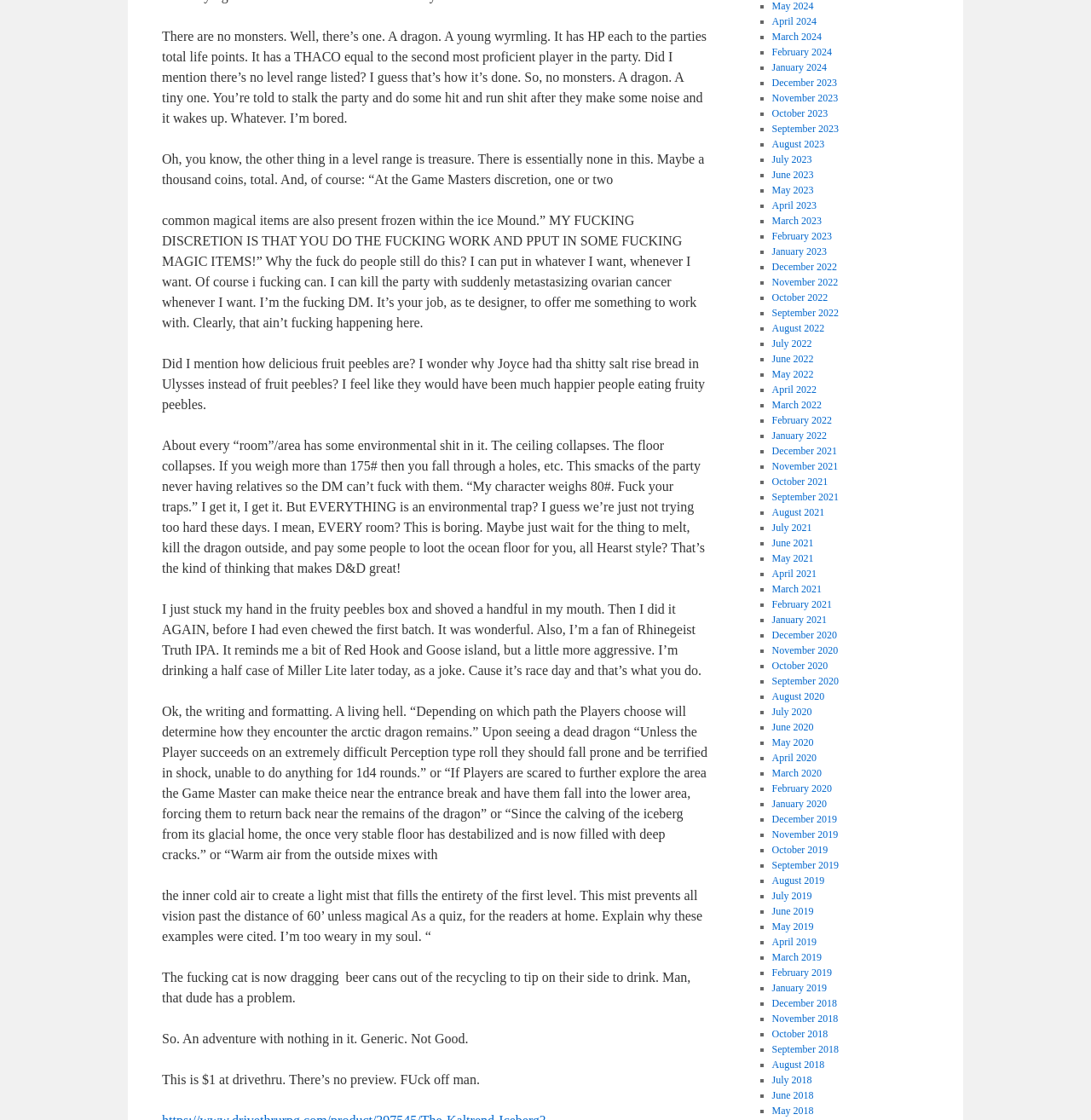Please determine the bounding box coordinates of the element to click in order to execute the following instruction: "Click on May 2024". The coordinates should be four float numbers between 0 and 1, specified as [left, top, right, bottom].

[0.707, 0.0, 0.746, 0.011]